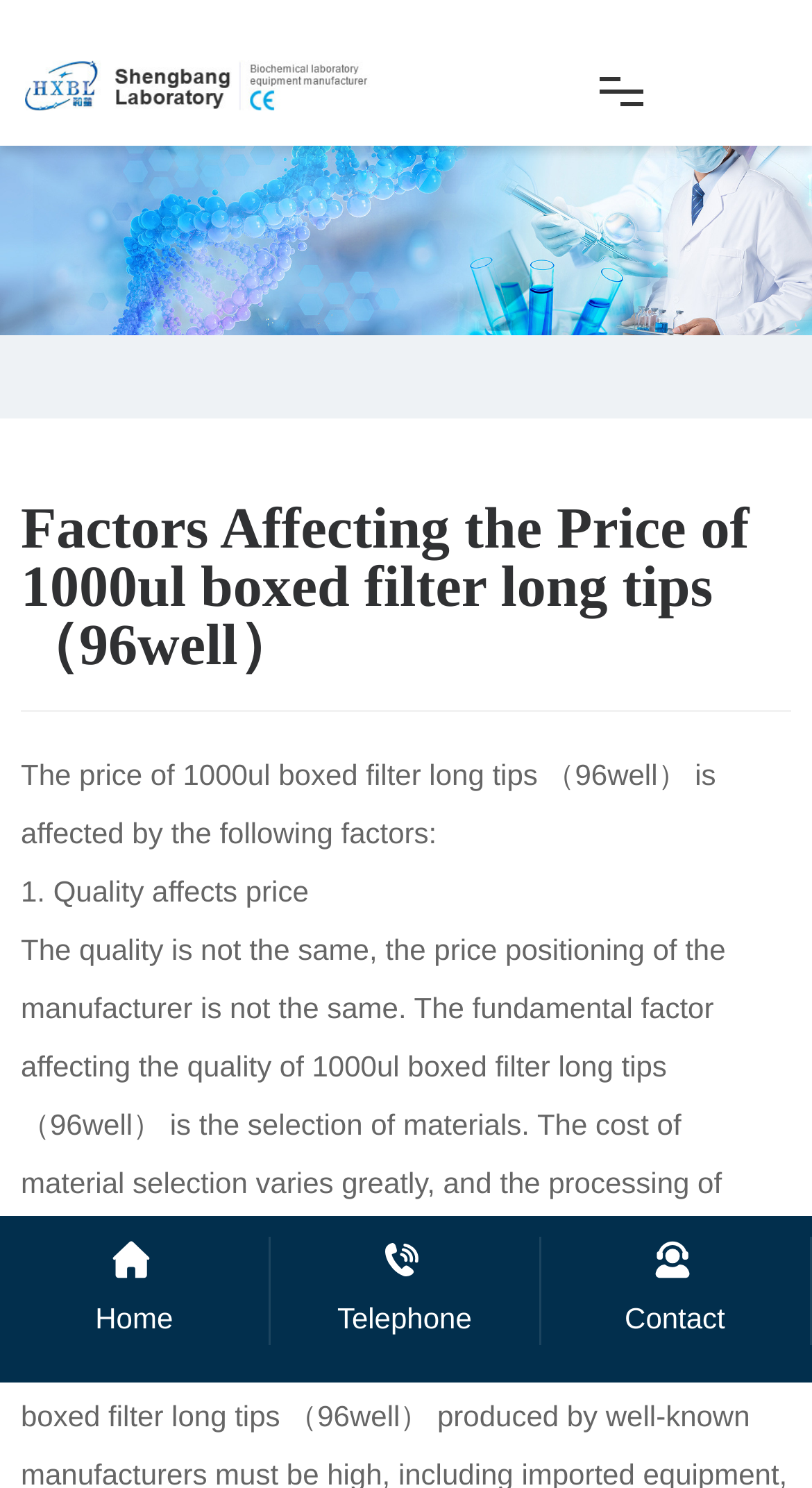Determine the bounding box coordinates (top-left x, top-left y, bottom-right x, bottom-right y) of the UI element described in the following text: 中文版

[0.038, 0.61, 0.962, 0.694]